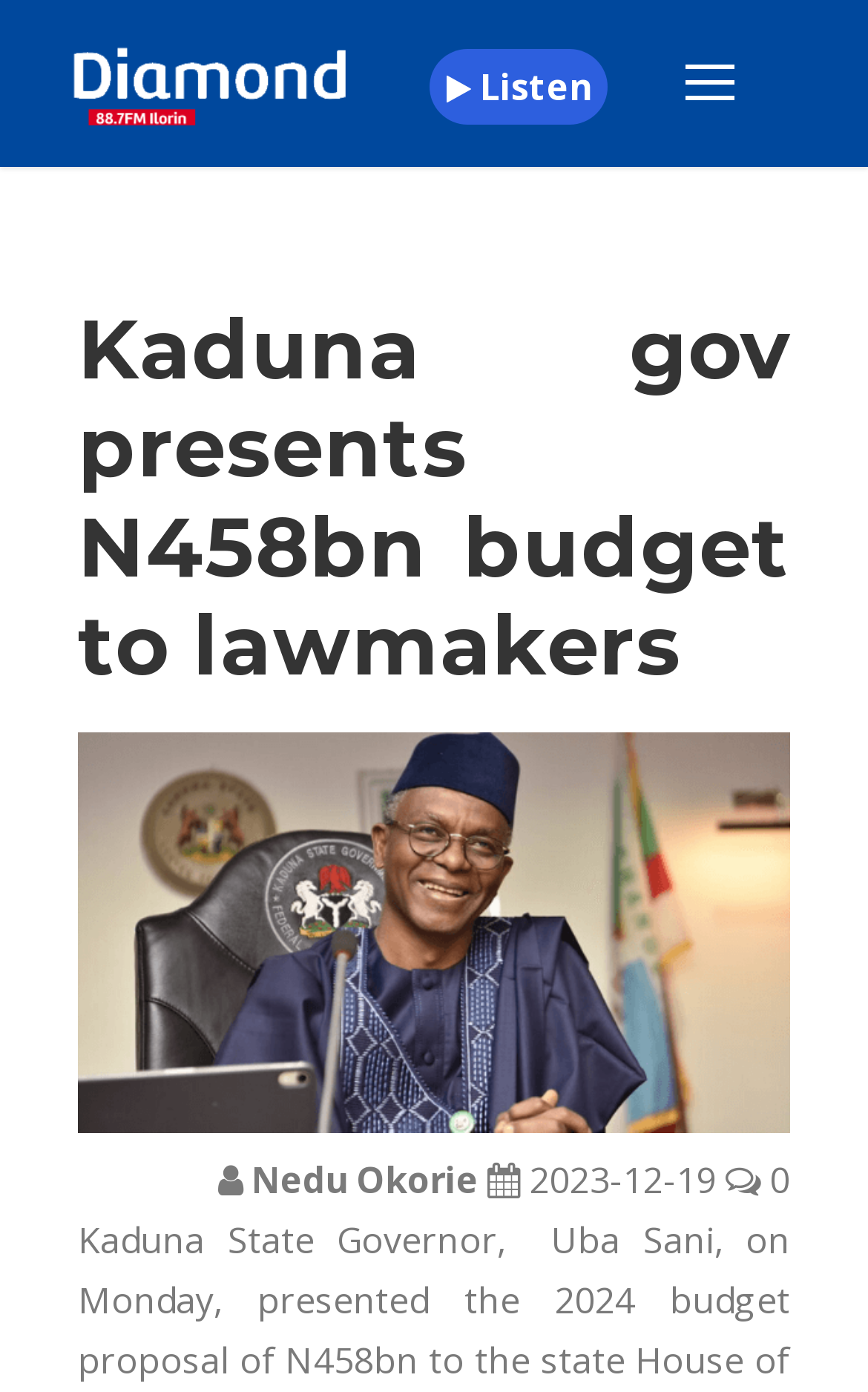Bounding box coordinates are specified in the format (top-left x, top-left y, bottom-right x, bottom-right y). All values are floating point numbers bounded between 0 and 1. Please provide the bounding box coordinate of the region this sentence describes: title="Logo"

[0.077, 0.042, 0.41, 0.077]